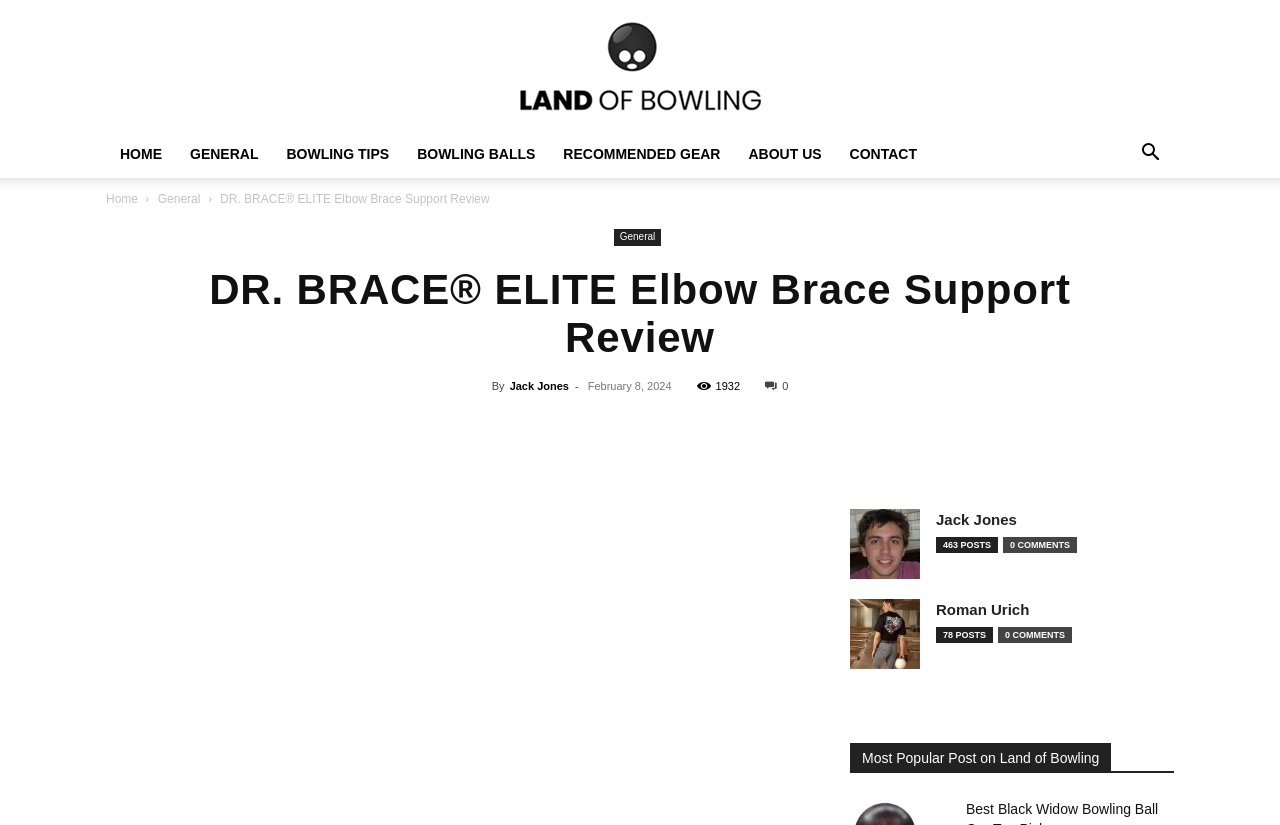From the given element description: "Contact", find the bounding box for the UI element. Provide the coordinates as four float numbers between 0 and 1, in the order [left, top, right, bottom].

[0.653, 0.158, 0.727, 0.216]